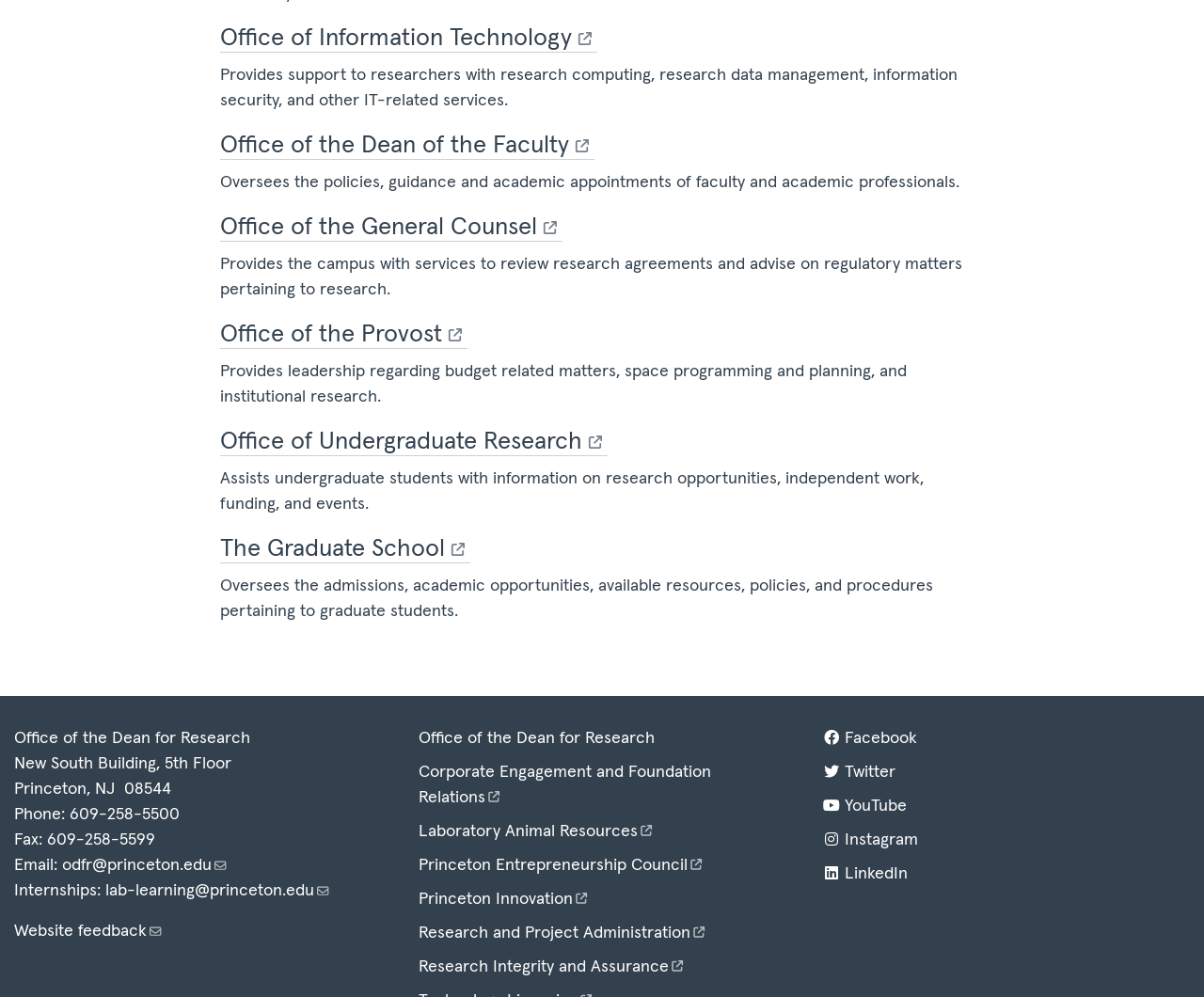What is the phone number of the Office of the Dean for Research?
Please describe in detail the information shown in the image to answer the question.

I found a StaticText element with the text 'Phone: 609-258-5500' which is located at the bottom of the webpage, providing the phone number of the Office of the Dean for Research.